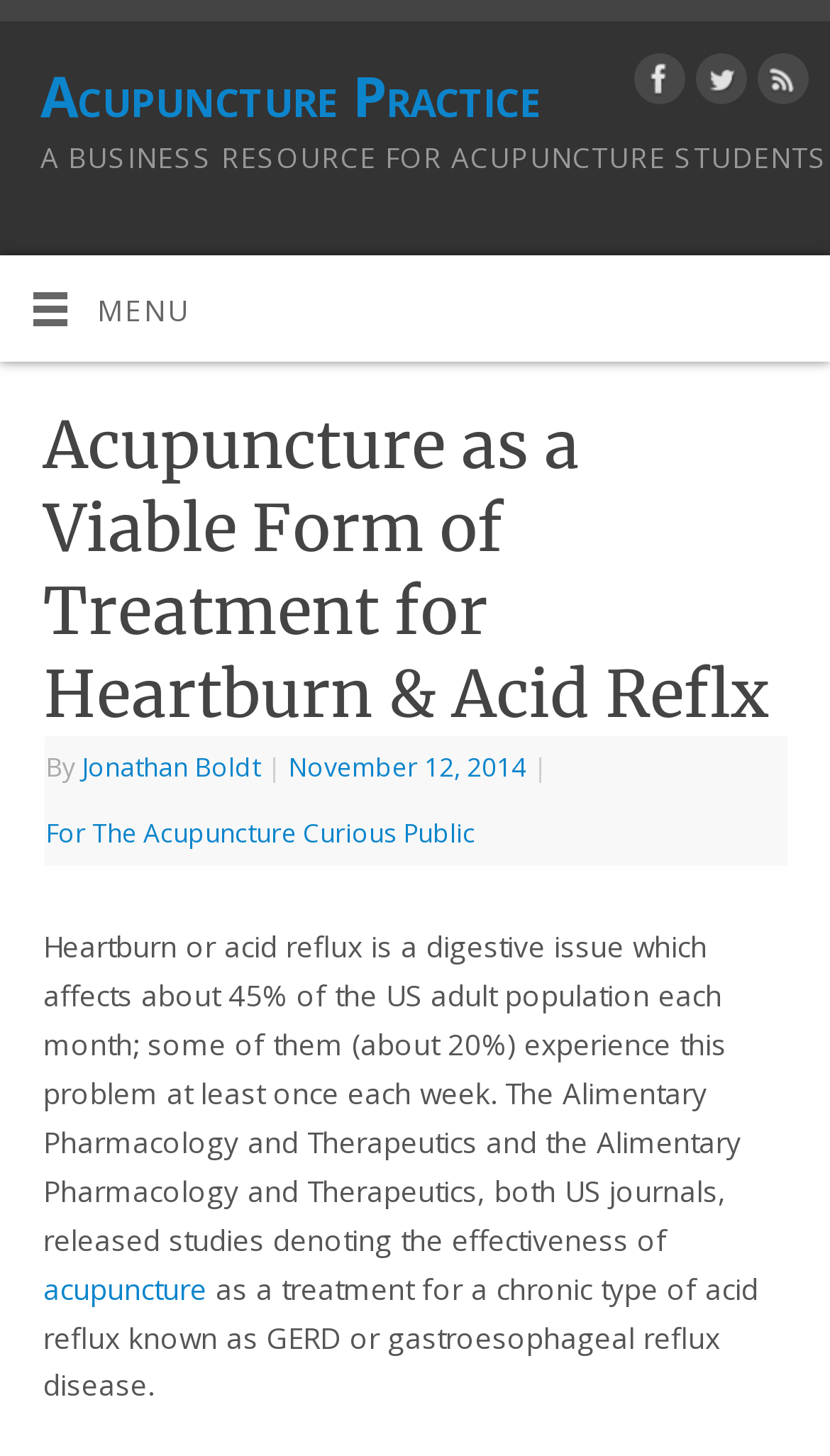Provide the bounding box coordinates for the UI element that is described by this text: "acupuncture". The coordinates should be in the form of four float numbers between 0 and 1: [left, top, right, bottom].

[0.052, 0.872, 0.249, 0.898]